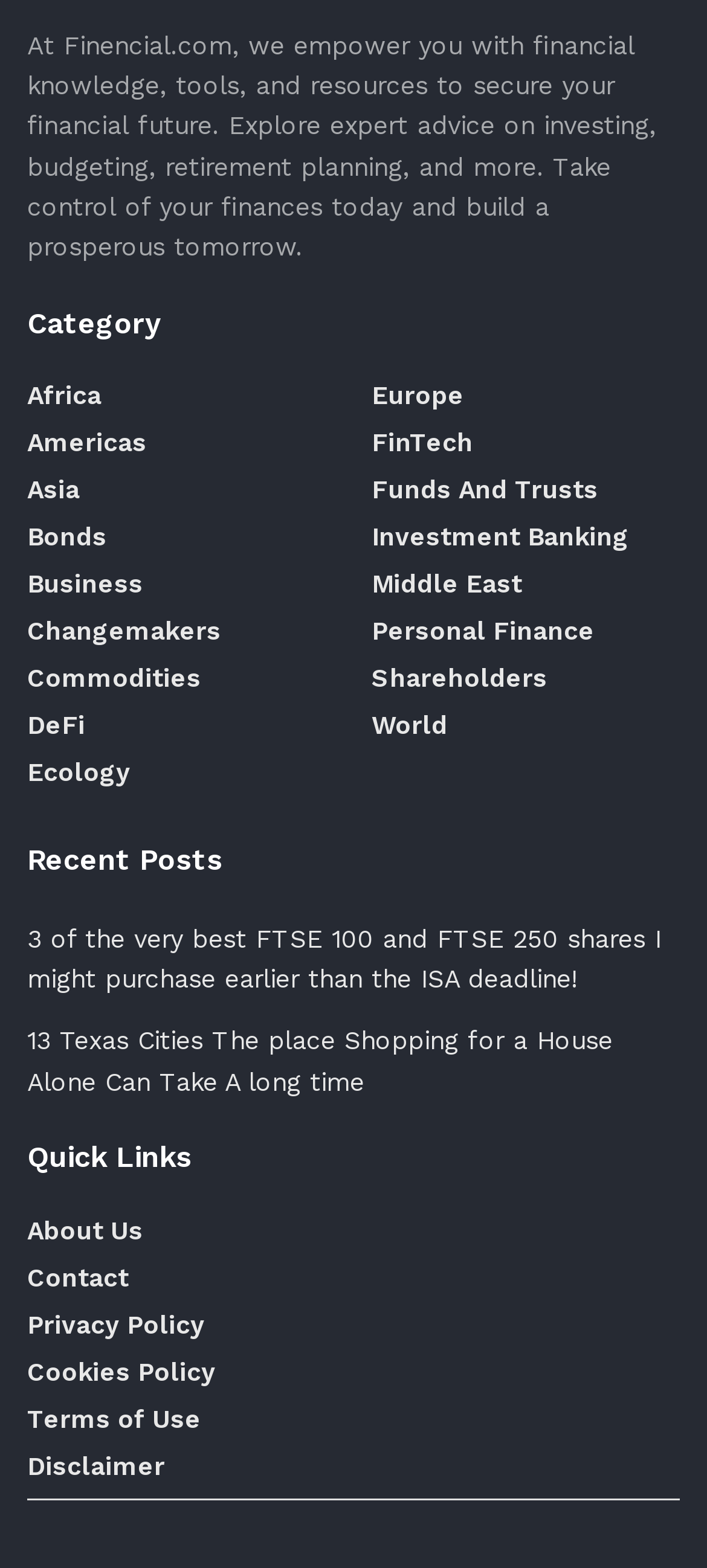Find the bounding box coordinates of the element you need to click on to perform this action: 'Contact the website's team'. The coordinates should be represented by four float values between 0 and 1, in the format [left, top, right, bottom].

[0.038, 0.805, 0.182, 0.824]